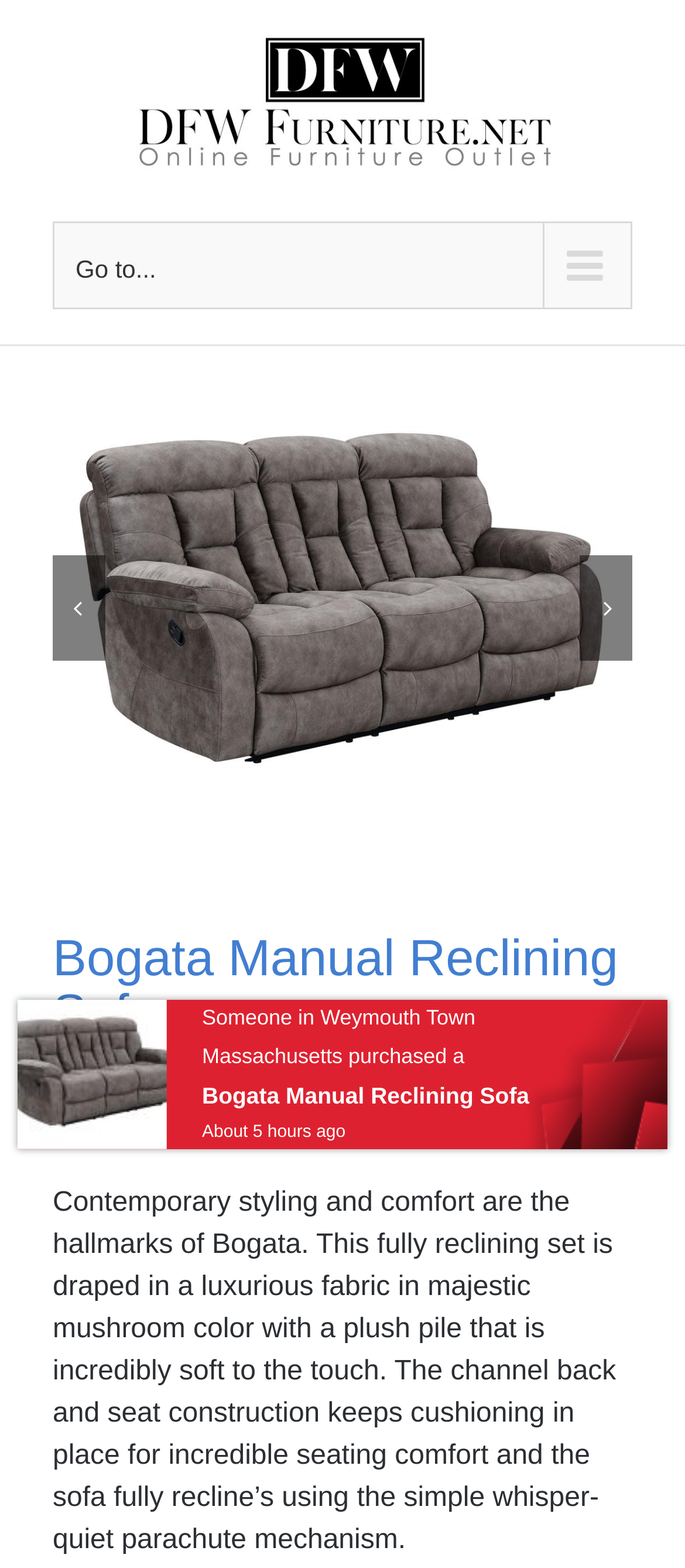Please find the bounding box for the following UI element description. Provide the coordinates in (top-left x, top-left y, bottom-right x, bottom-right y) format, with values between 0 and 1: Go to...

[0.077, 0.142, 0.923, 0.198]